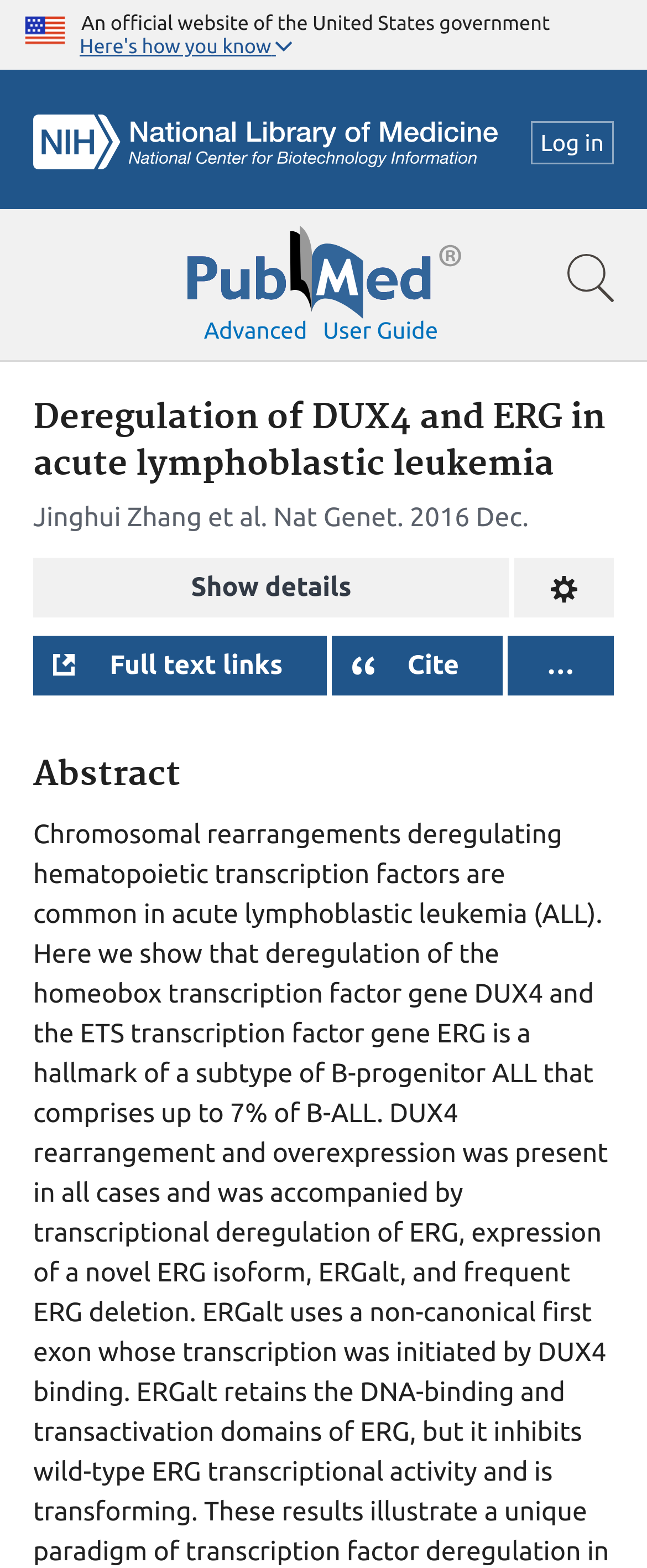Provide a brief response in the form of a single word or phrase:
What is the section below the article title?

Abstract